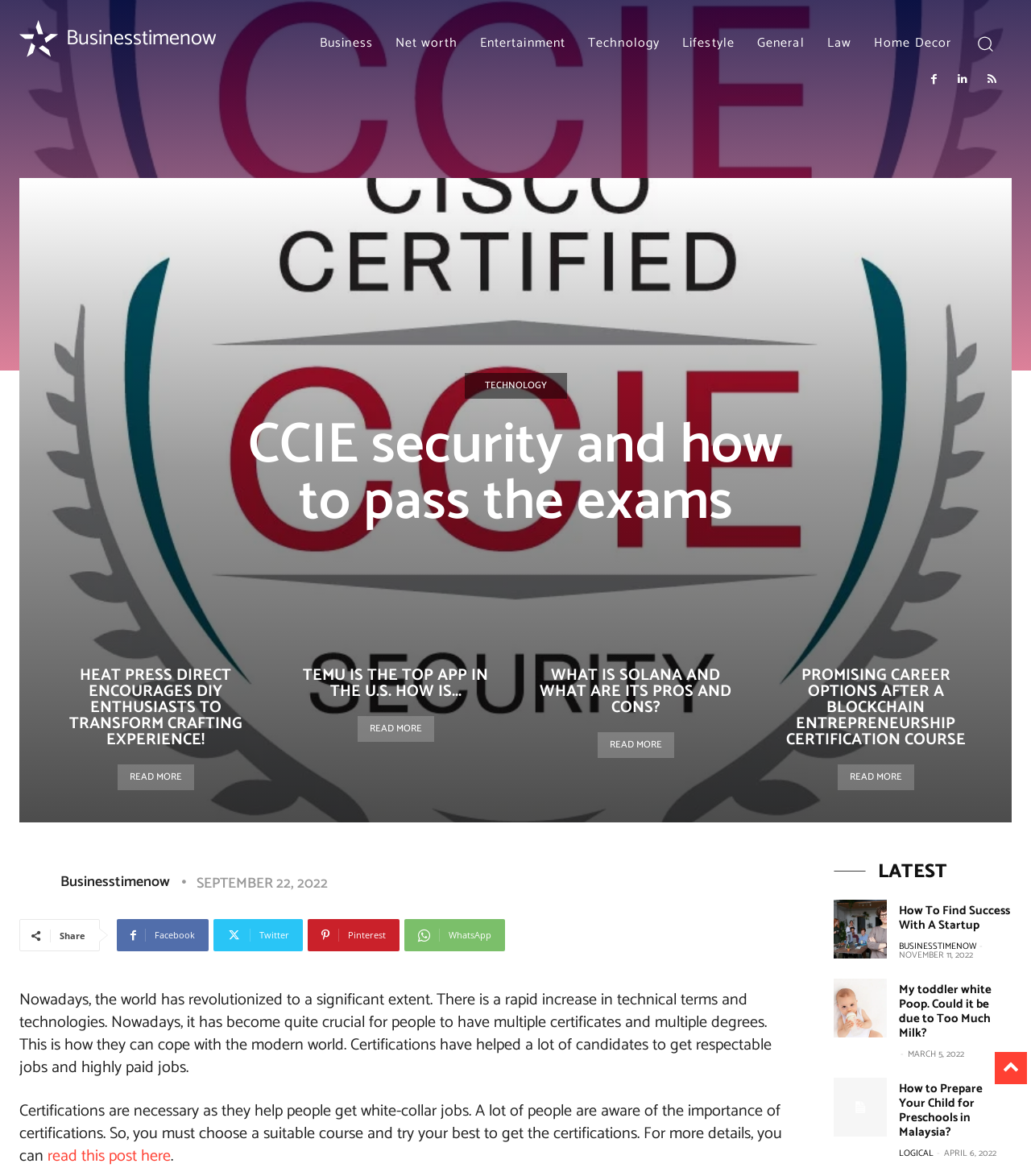What is the name of the website?
Please respond to the question thoroughly and include all relevant details.

The name of the website can be found in the top-left corner of the webpage, where it is written as 'Businesstimenow'.